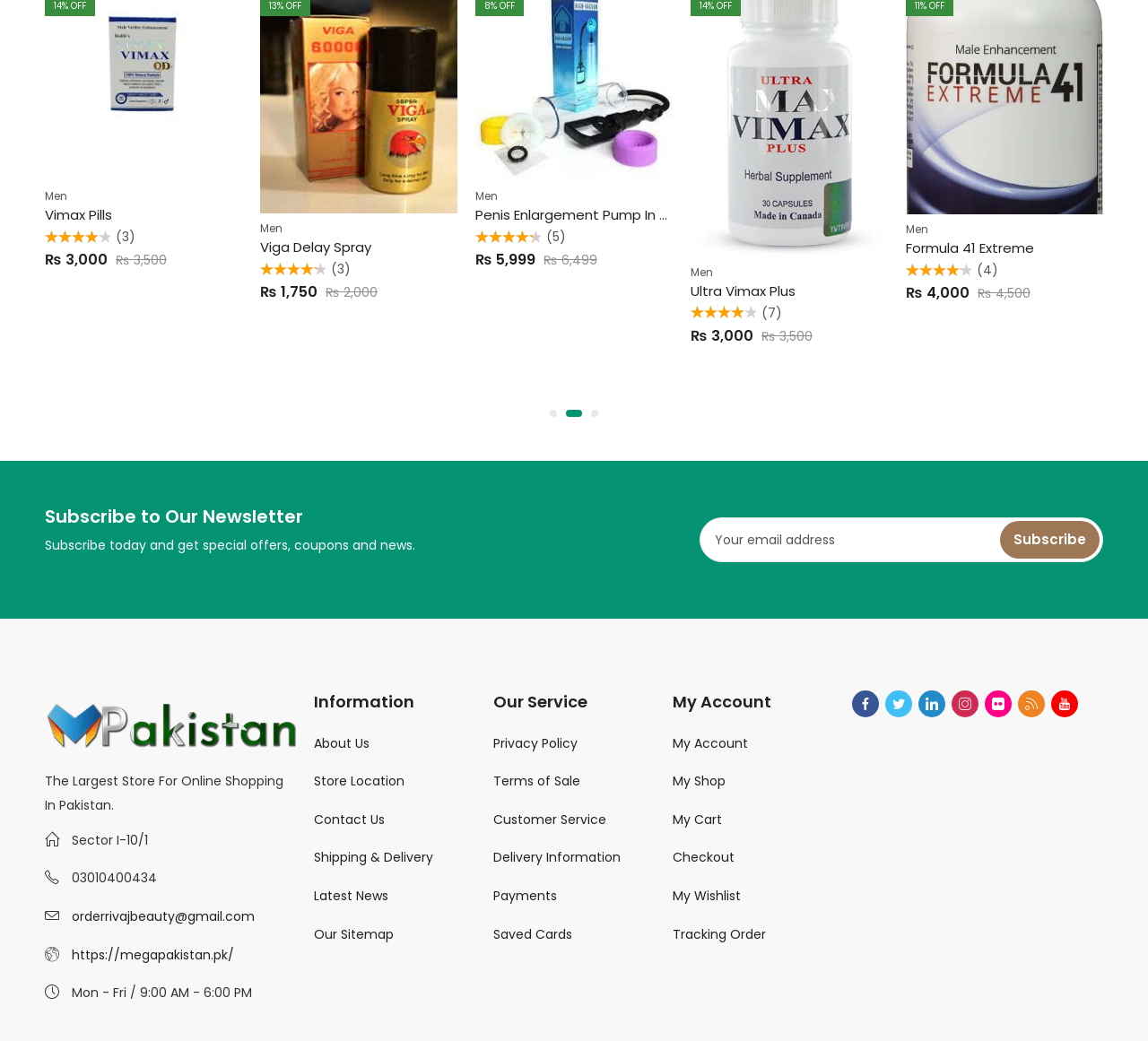What is the store's contact number?
Using the details from the image, give an elaborate explanation to answer the question.

I found the store's contact number by looking at the static text element with the phone number '03010400434' in the footer section of the webpage.